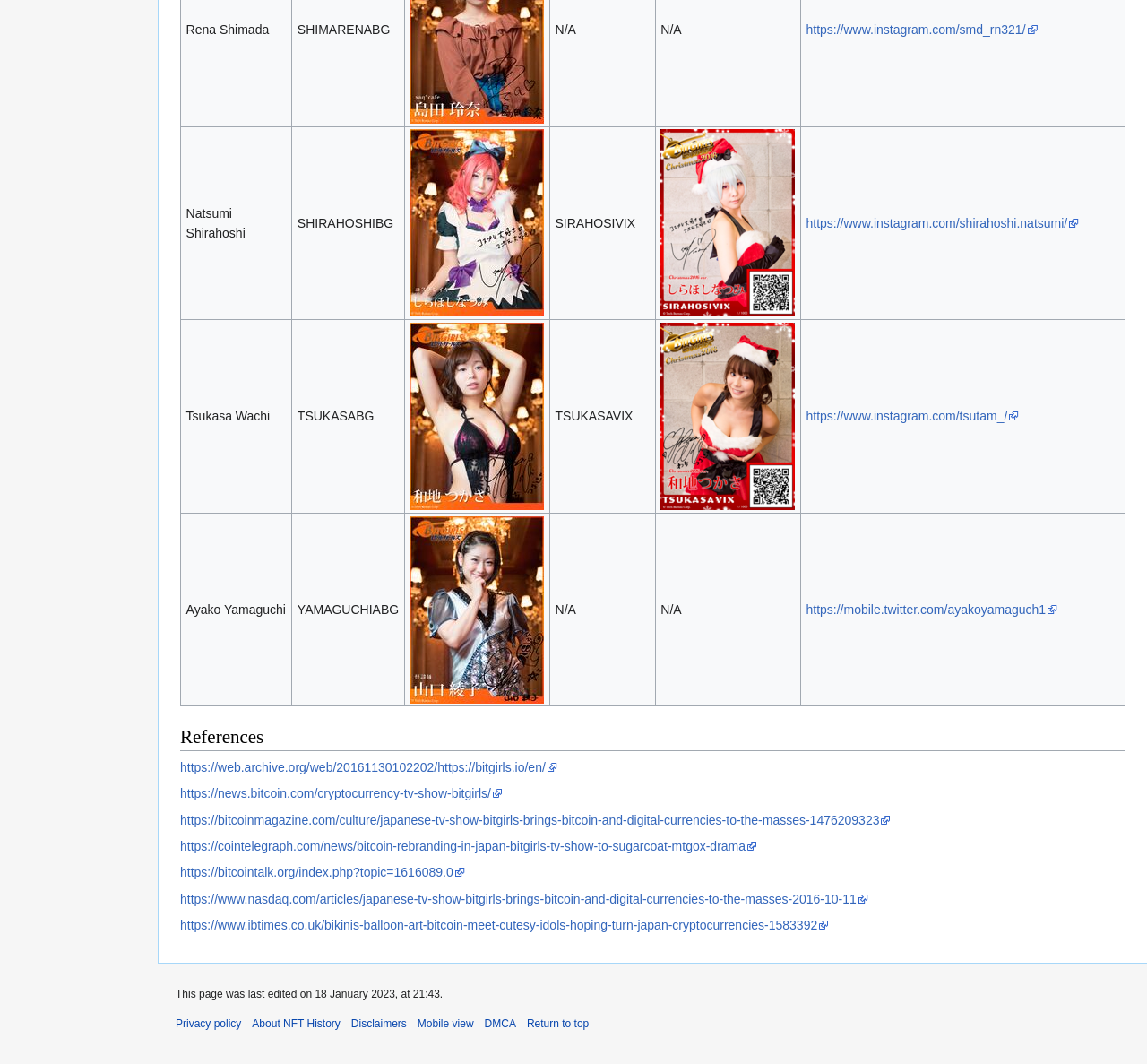What is the file extension of the second image in the second row?
Look at the image and respond to the question as thoroughly as possible.

The second row contains four grid cells, and the third grid cell contains a link to 'TSUKASAVIX.png', which is the second image in the second row, and its file extension is '.png'.